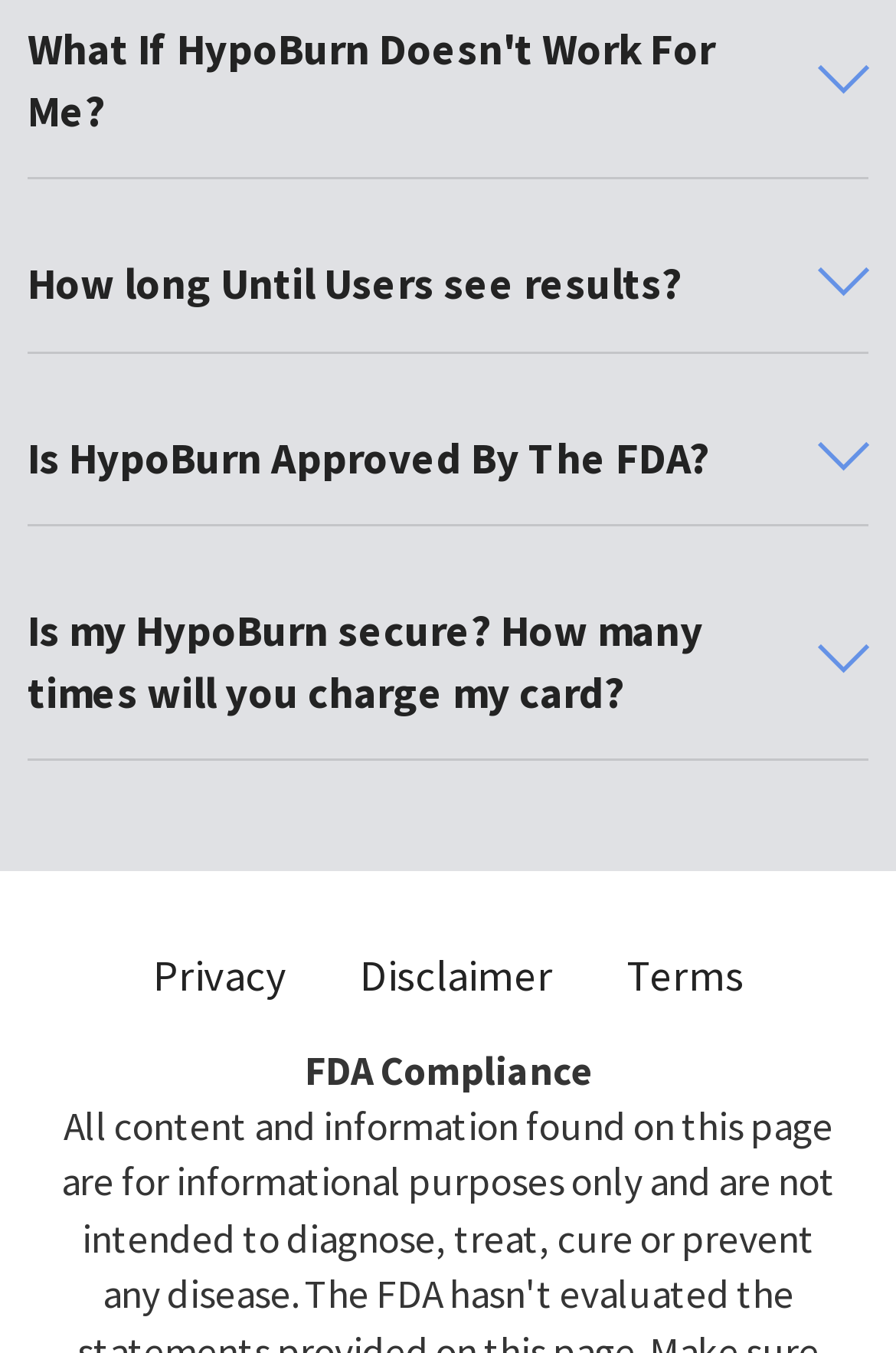What is the text of the static text element at the bottom of the page?
Answer the question based on the image using a single word or a brief phrase.

FDA Compliance